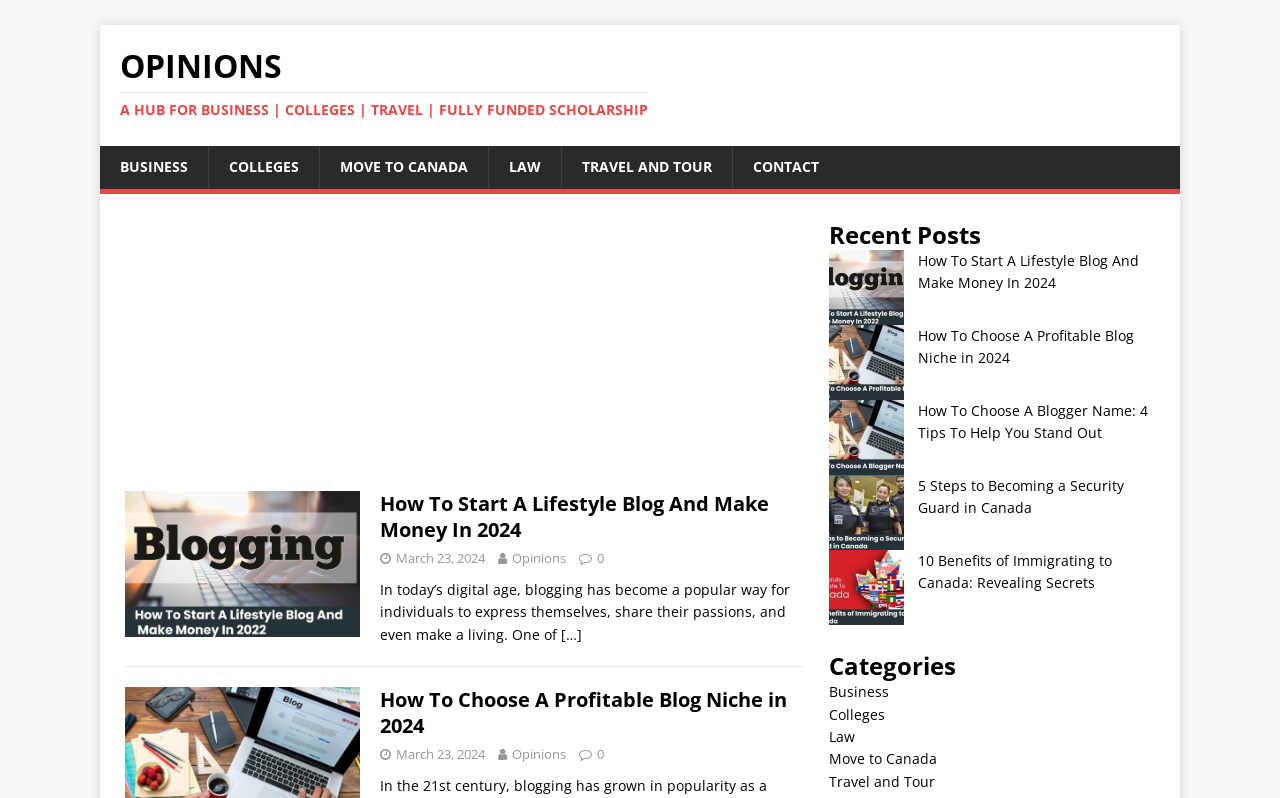What is the title of the first article on the webpage?
Using the image as a reference, answer the question in detail.

I looked at the article section and found the first article with a heading 'How To Start A Lifestyle Blog And Make Money In 2024', which is the title of the first article on the webpage.